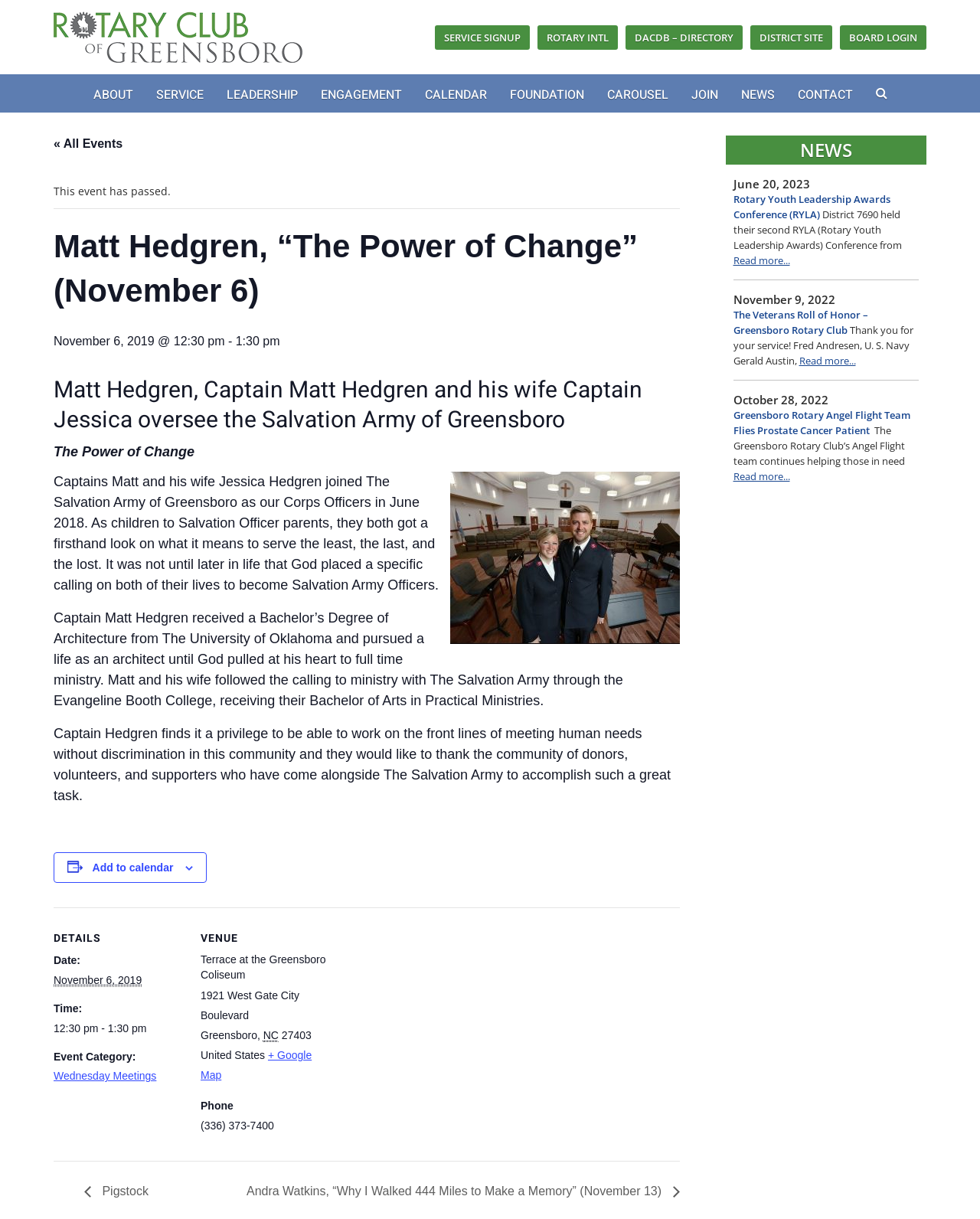Determine the bounding box coordinates of the clickable element to complete this instruction: "Click Add to calendar". Provide the coordinates in the format of four float numbers between 0 and 1, [left, top, right, bottom].

[0.094, 0.706, 0.177, 0.716]